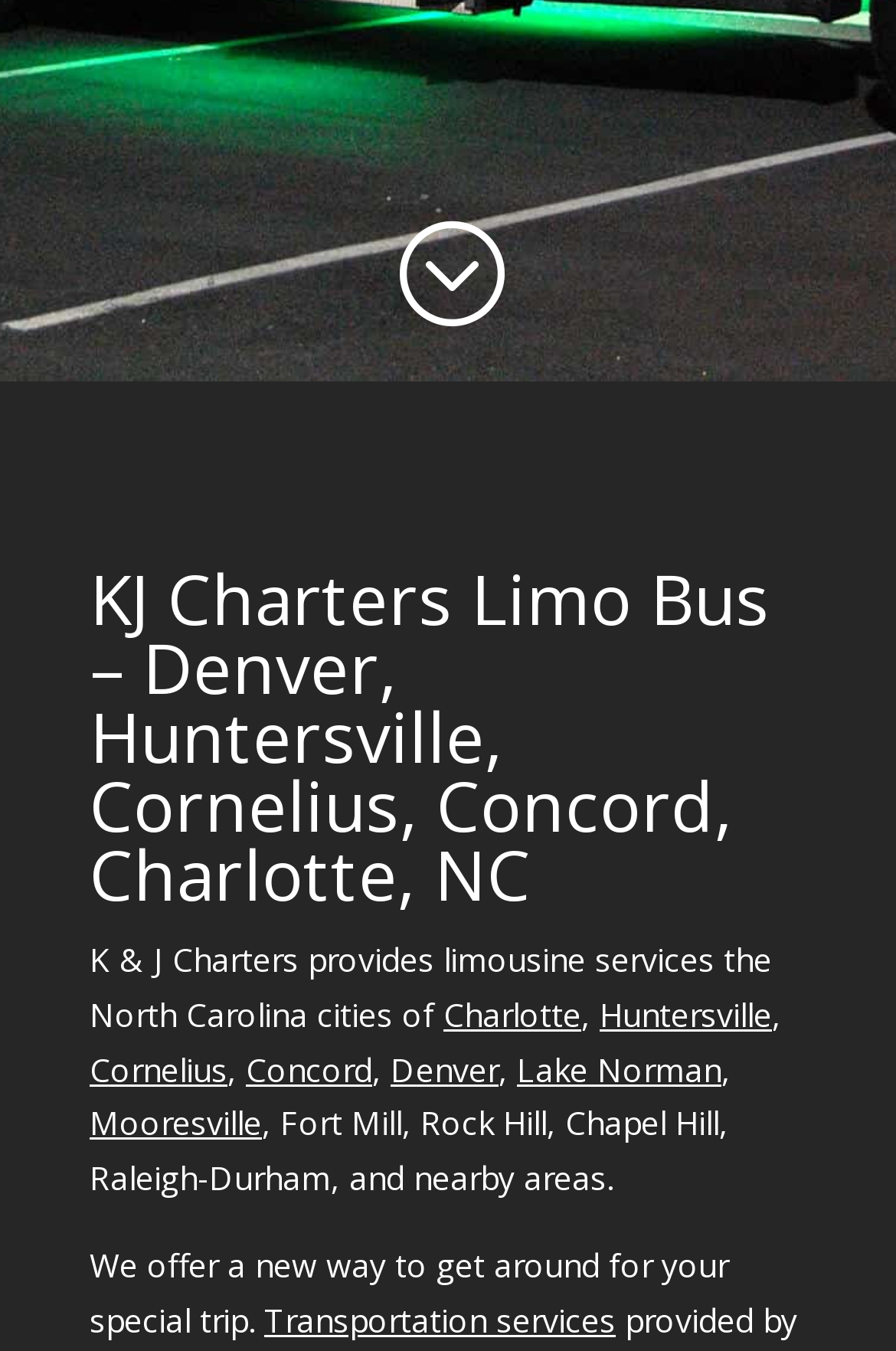What can users get from K & J Charters' services?
Please respond to the question with as much detail as possible.

The link element on the webpage mentions 'Transportation services', indicating that users can get transportation services from K & J Charters.